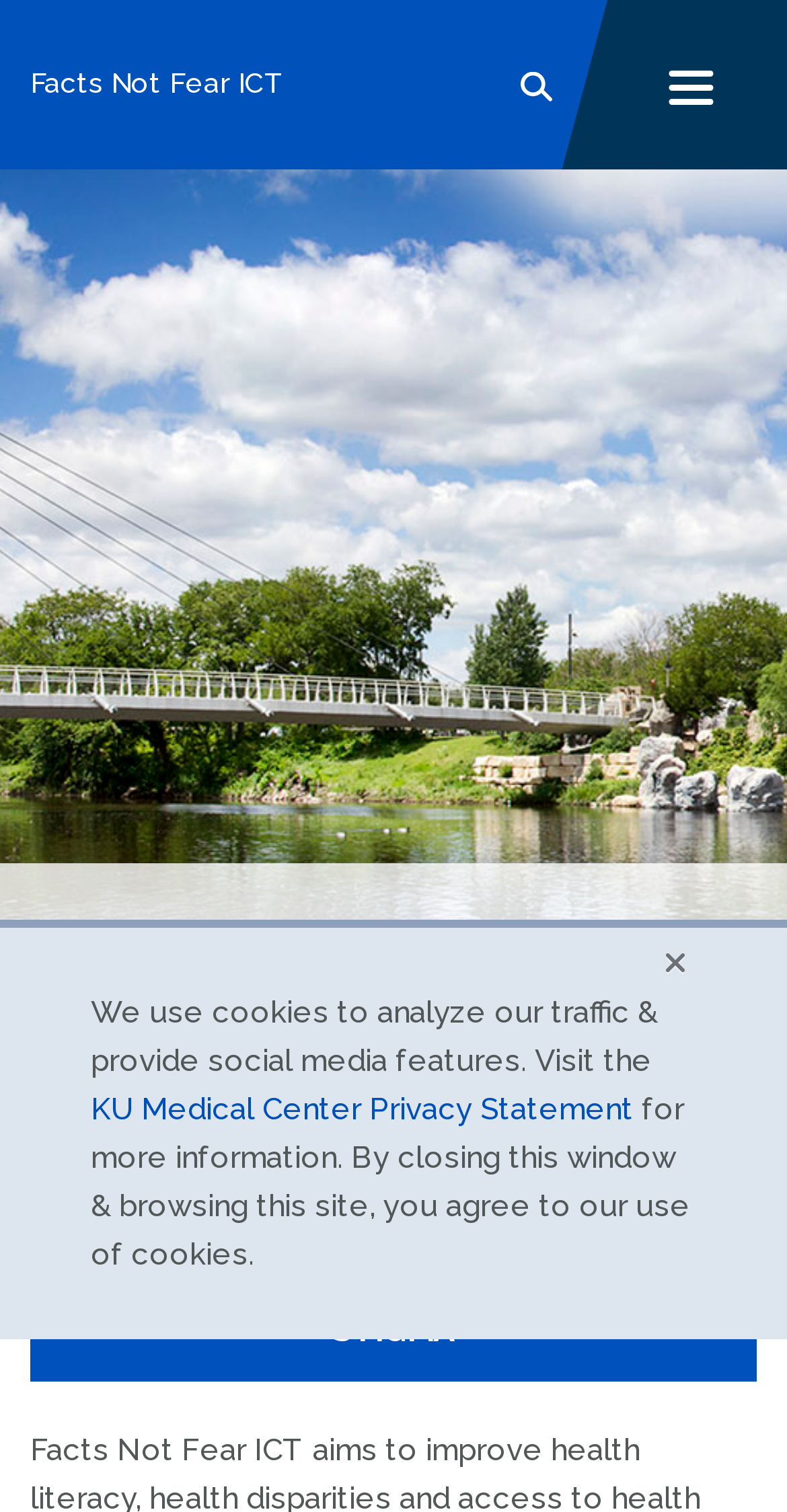What is the image at the top of the page?
Please provide a full and detailed response to the question.

I found the answer by looking at the image element, which has a description 'View of the Arkansas River in Wichita with the Keeper of the Plains statue and blue skies overhead', which suggests that the image is a scenic view of the Arkansas River.